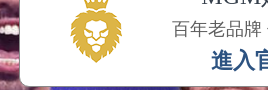Present a detailed portrayal of the image.

The image features a stylized golden lion emblem, adorned with a crown, symbolizing strength and royalty. The lion is centrally placed against a backdrop featuring partial glimpses of vibrant colors, likely indicating a lively and energetic setting. Below the lion, there are stylized Chinese characters that translate to a prestigious brand or company with a rich history ("百年老品牌"), suggesting a long-standing legacy in quality and reputation. Additionally, the phrase "进入官网" in the bottom right corner invites viewers to enter the official website, indicating a promotional or branding context that encourages engagement and exploration of the brand’s offerings.